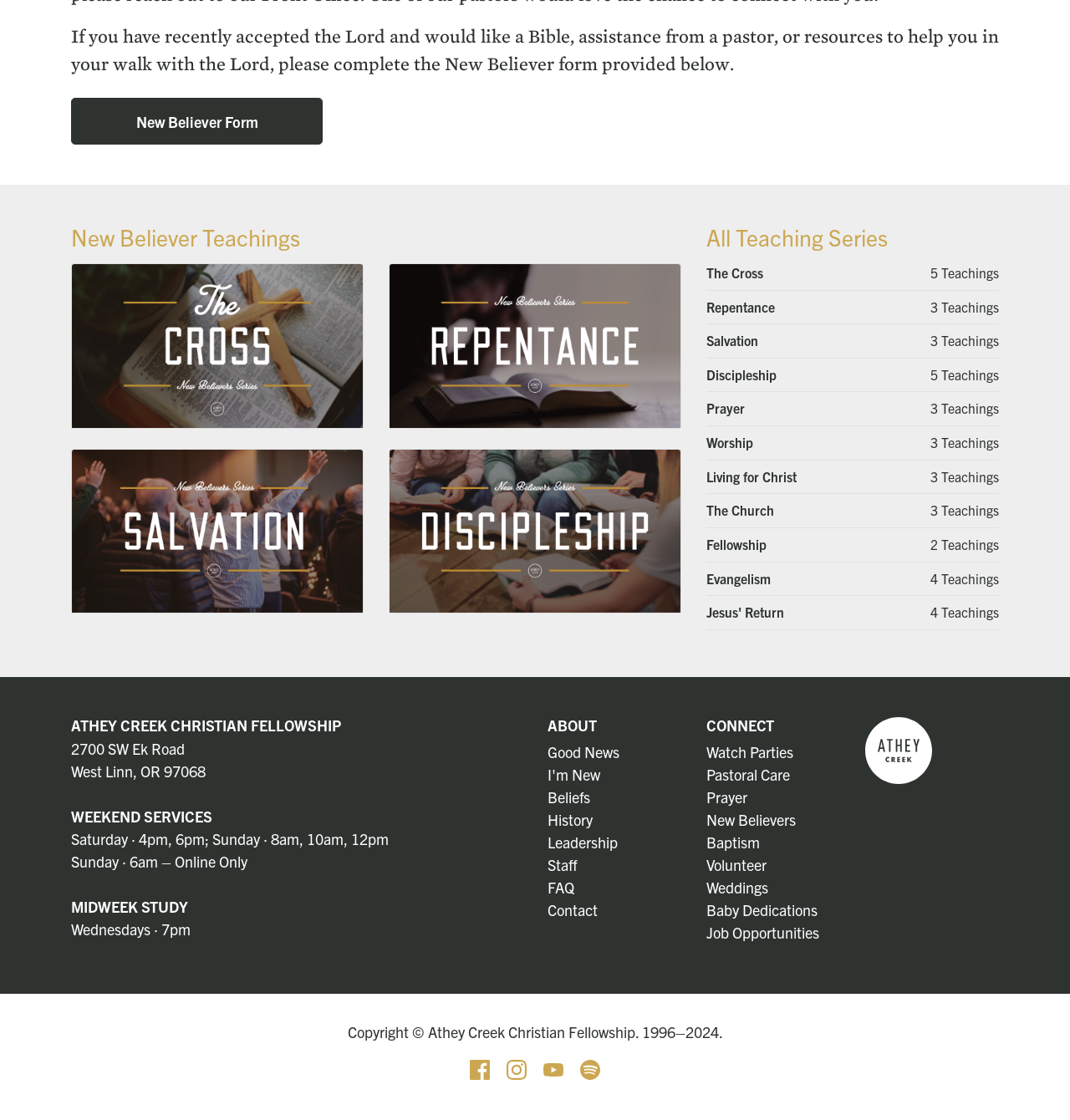Locate the UI element described by Prayer in the provided webpage screenshot. Return the bounding box coordinates in the format (top-left x, top-left y, bottom-right x, bottom-right y), ensuring all values are between 0 and 1.

[0.66, 0.703, 0.698, 0.72]